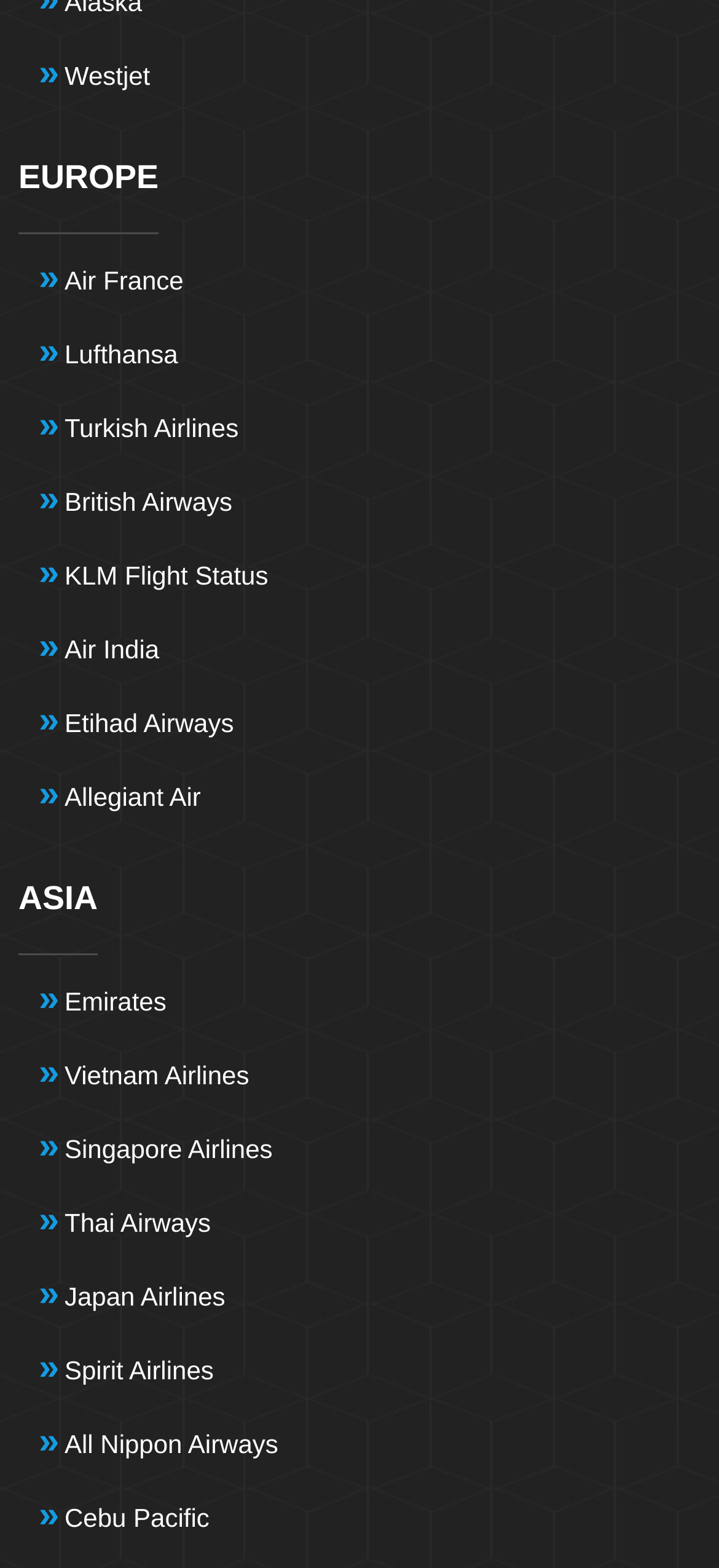Determine the bounding box coordinates of the element's region needed to click to follow the instruction: "go to Lufthansa website". Provide these coordinates as four float numbers between 0 and 1, formatted as [left, top, right, bottom].

[0.09, 0.202, 0.247, 0.25]